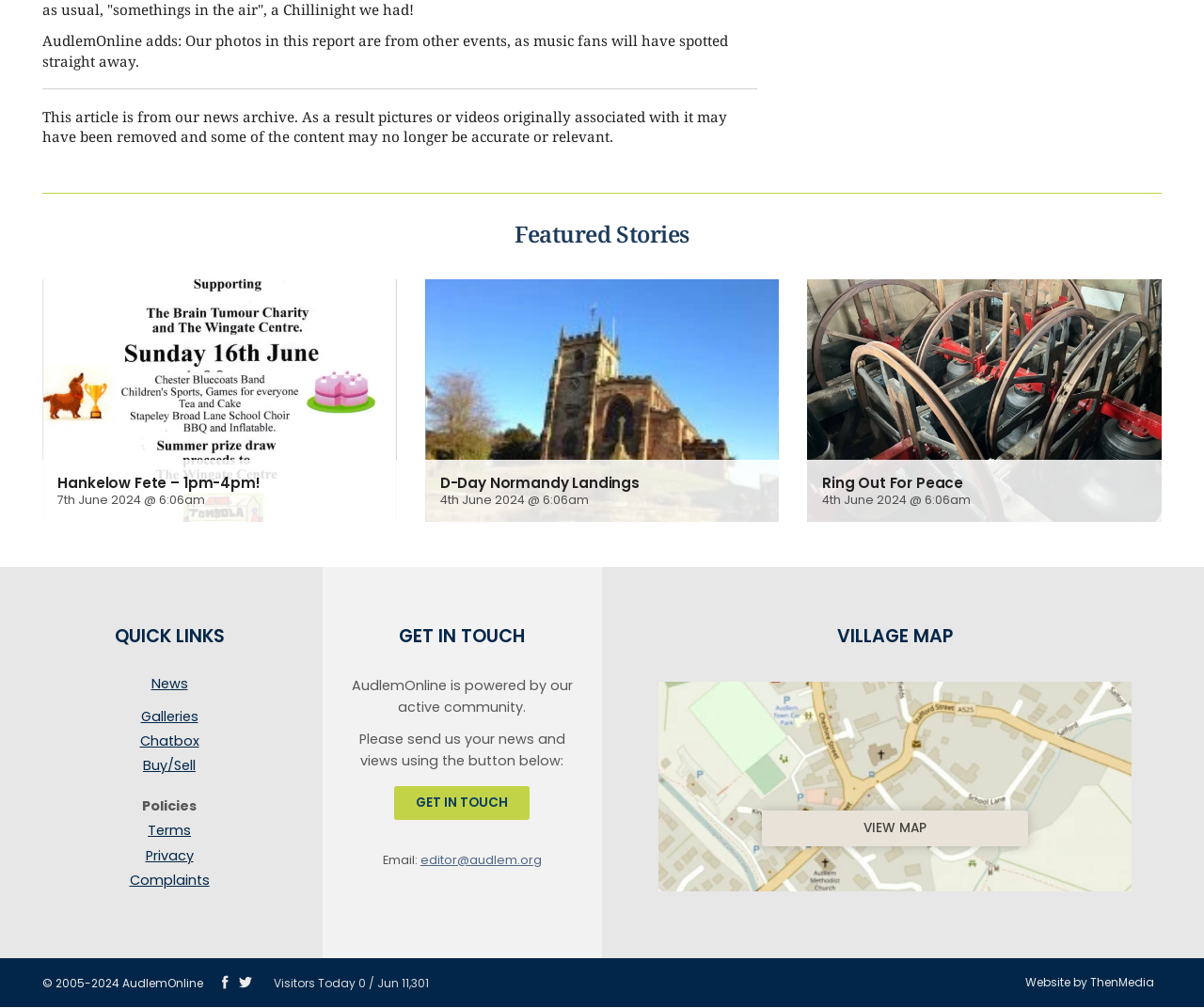Identify the bounding box coordinates of the area that should be clicked in order to complete the given instruction: "Click on the 'Bold' button". The bounding box coordinates should be four float numbers between 0 and 1, i.e., [left, top, right, bottom].

None